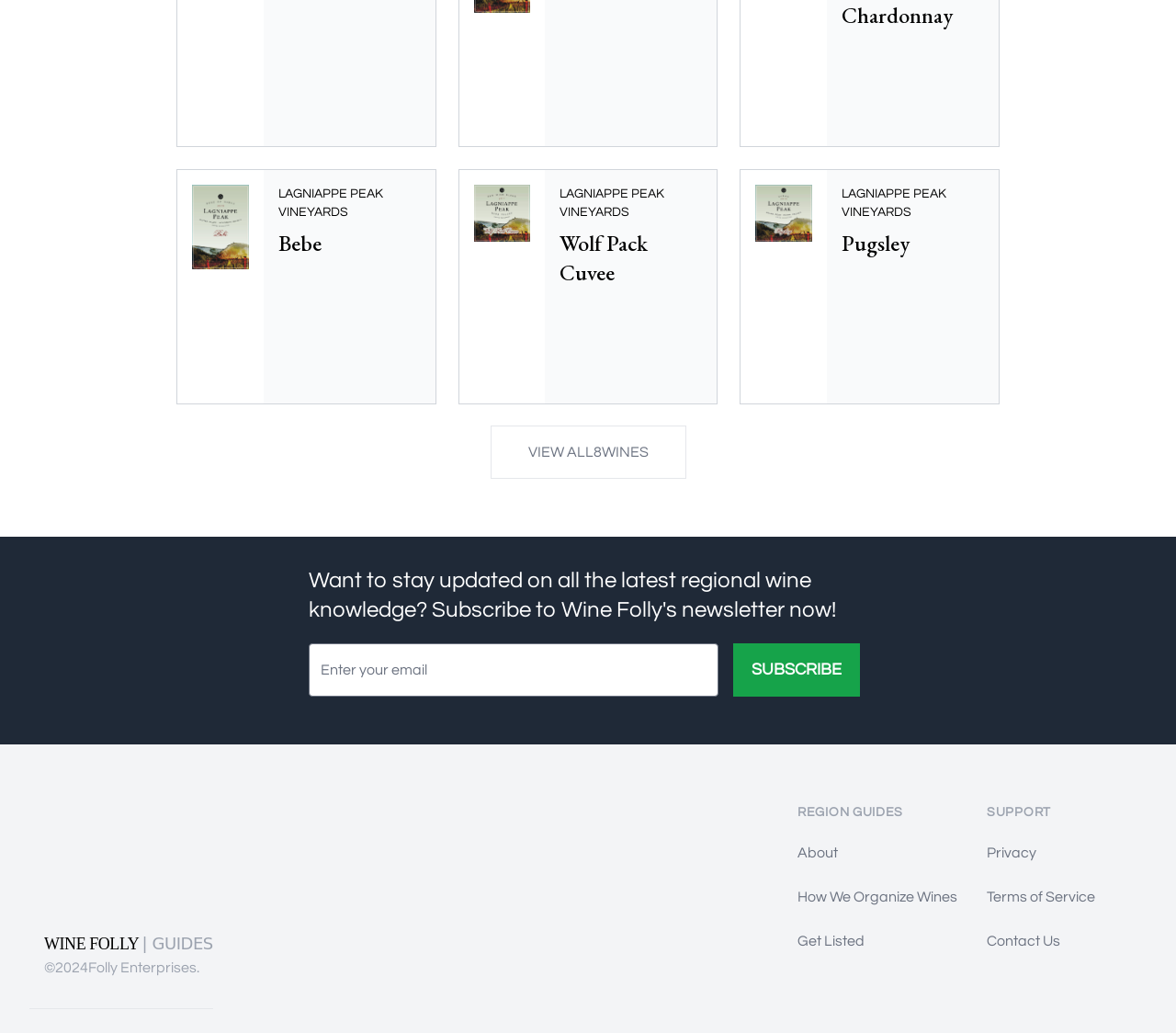Please give a succinct answer using a single word or phrase:
How many wines are there to view?

8